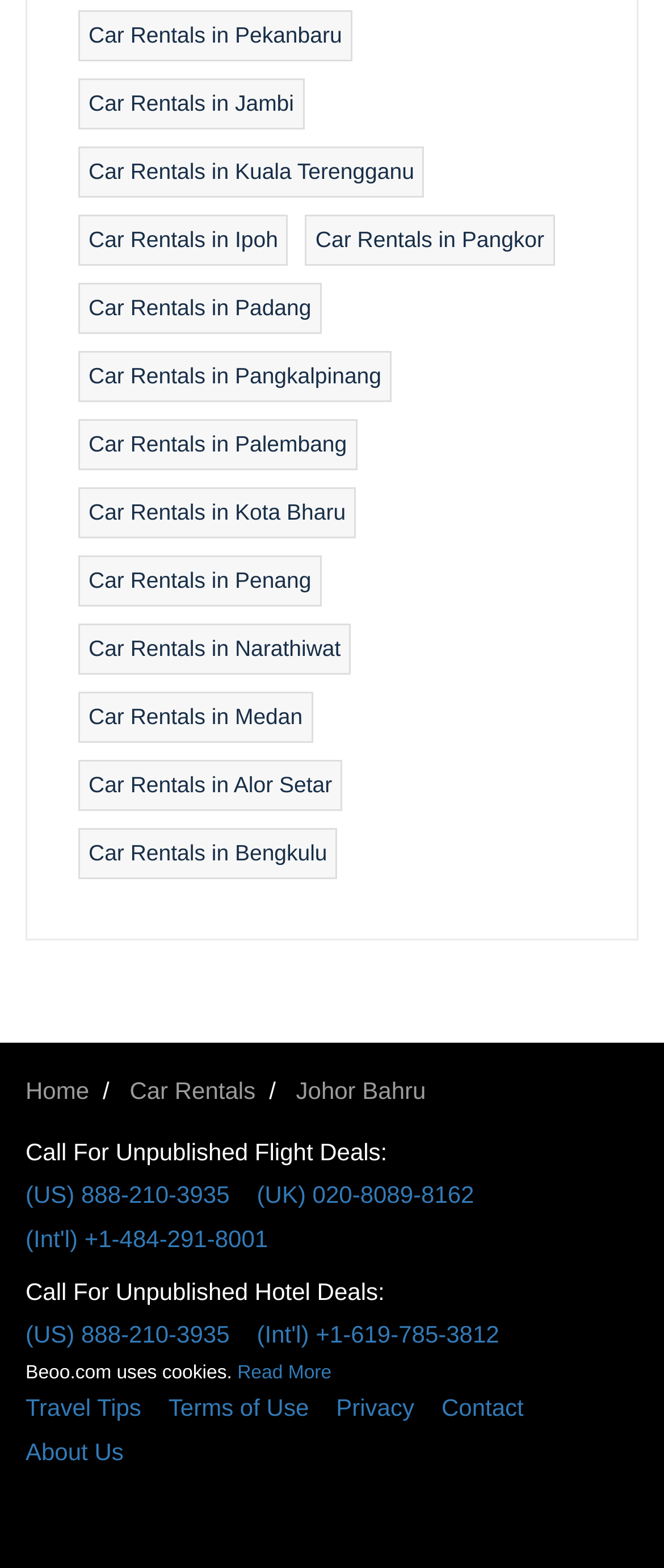Look at the image and give a detailed response to the following question: How many phone numbers are listed for unpublished hotel deals?

I counted the number of links below the 'Call For Unpublished Hotel Deals:' text, which are 2 in total.